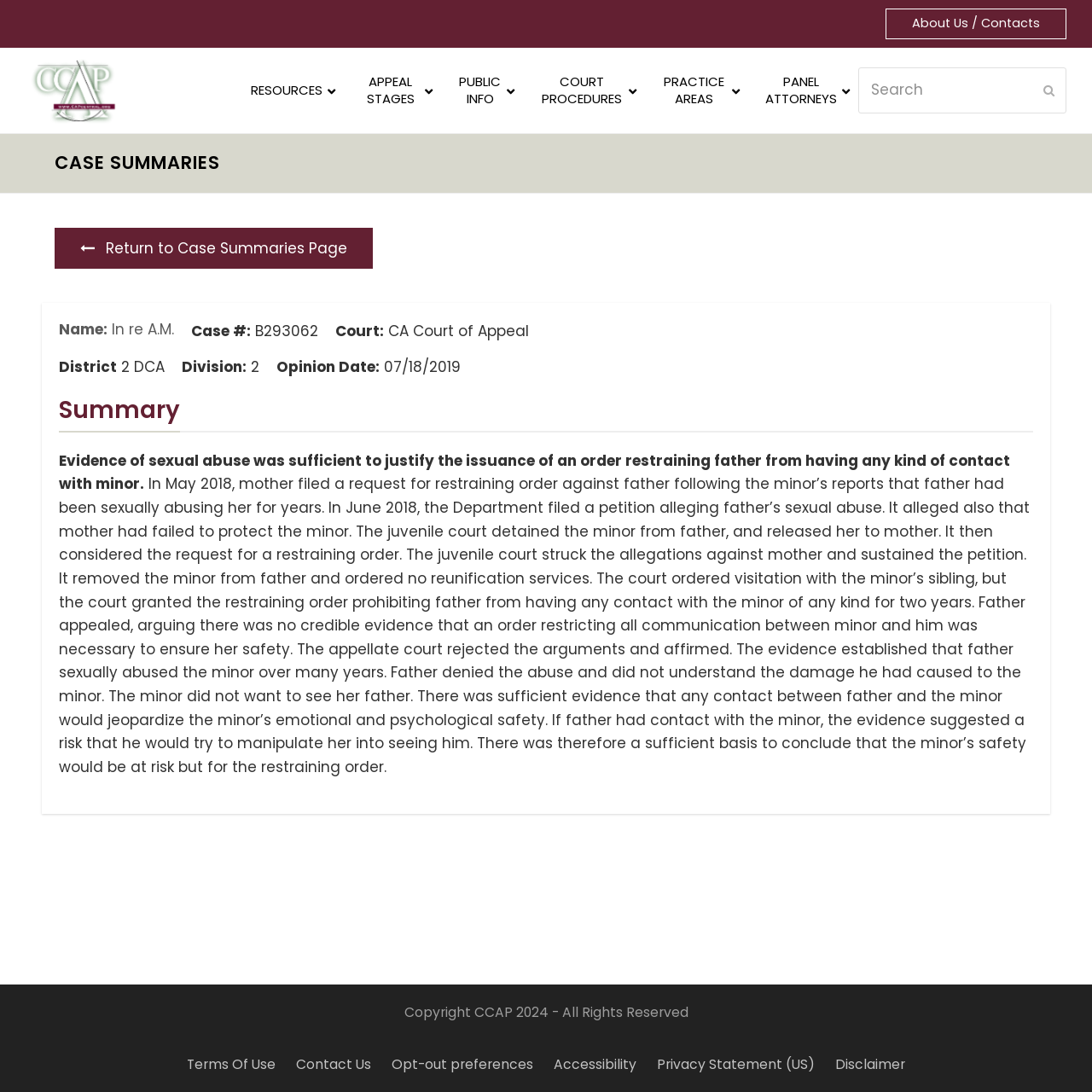What is the name of the case?
Using the image as a reference, answer with just one word or a short phrase.

In re A.M.